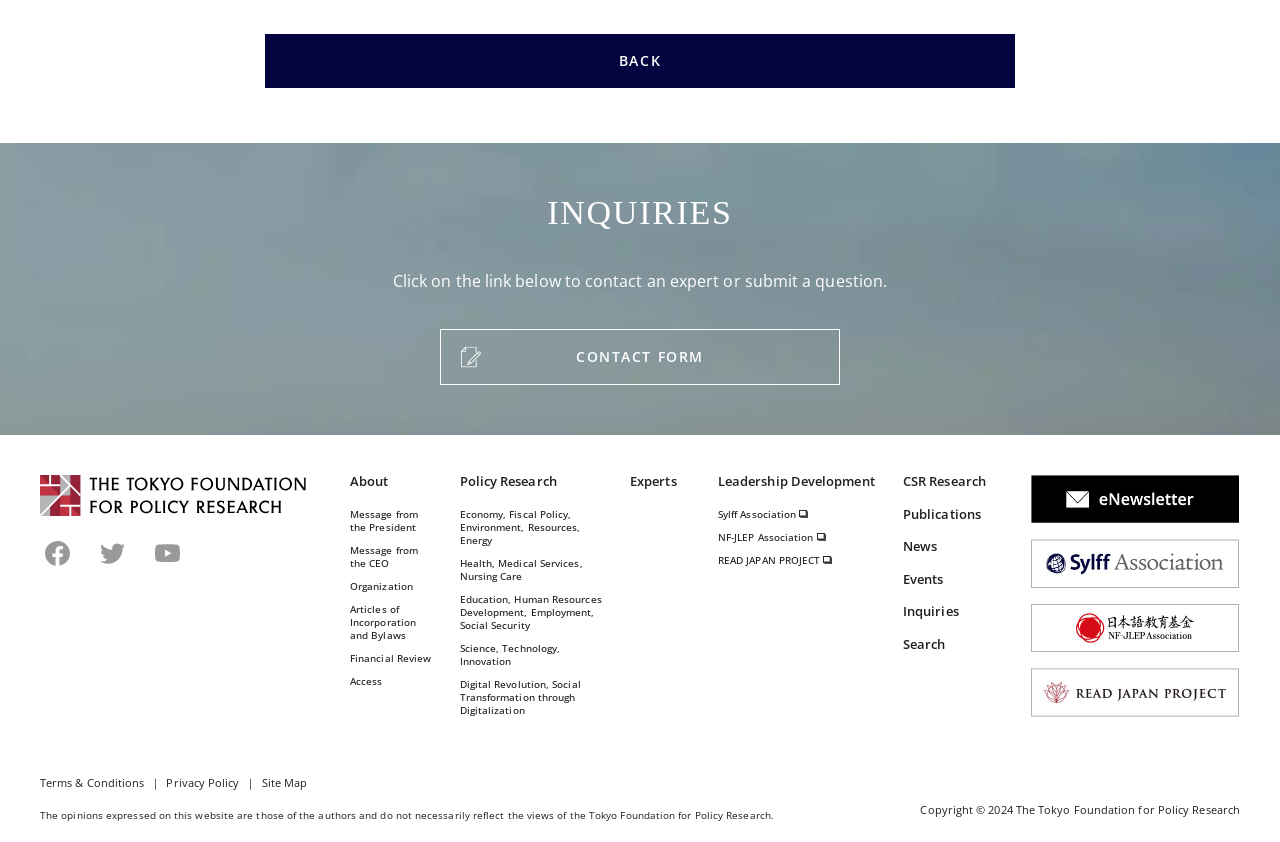What is the title of the webpage's heading?
Please provide a single word or phrase answer based on the image.

INQUIRIES